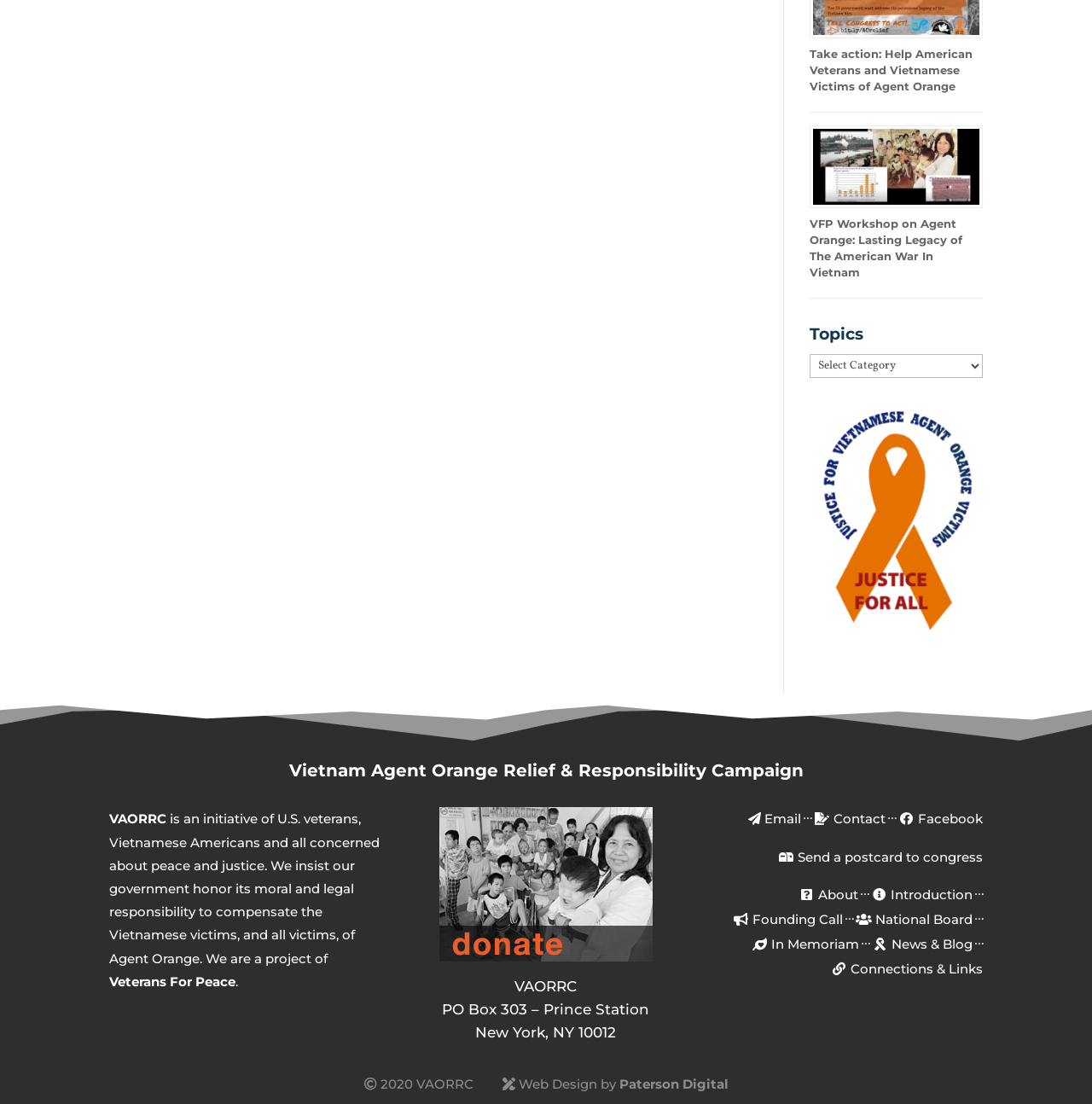How can I contact VAORRC?
Please provide a comprehensive answer based on the visual information in the image.

The webpage provides a link ' Email' which suggests that one way to contact VAORRC is through email.